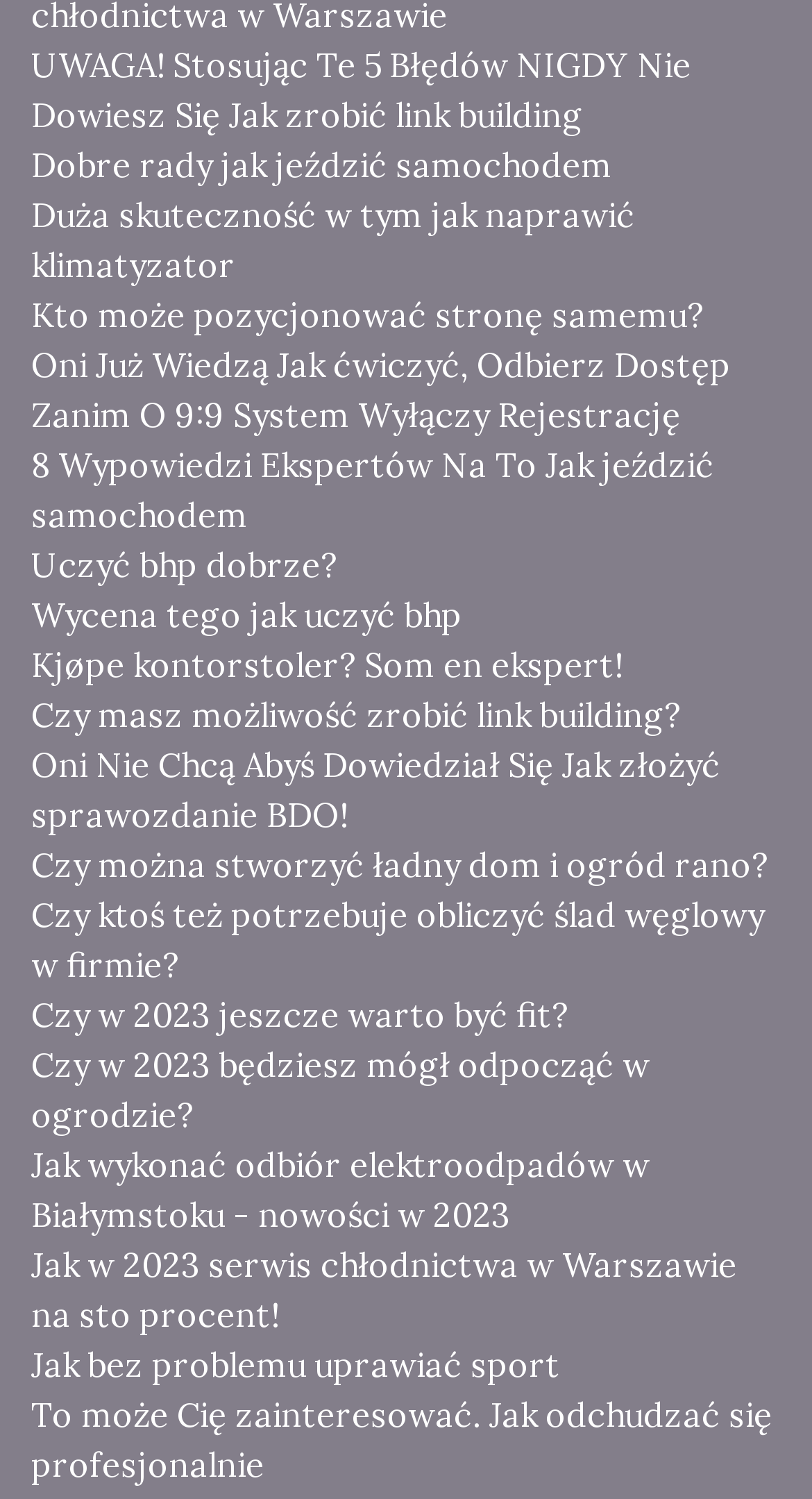Locate the bounding box coordinates of the clickable element to fulfill the following instruction: "Get access to the 9:9 system". Provide the coordinates as four float numbers between 0 and 1 in the format [left, top, right, bottom].

[0.038, 0.227, 0.962, 0.293]